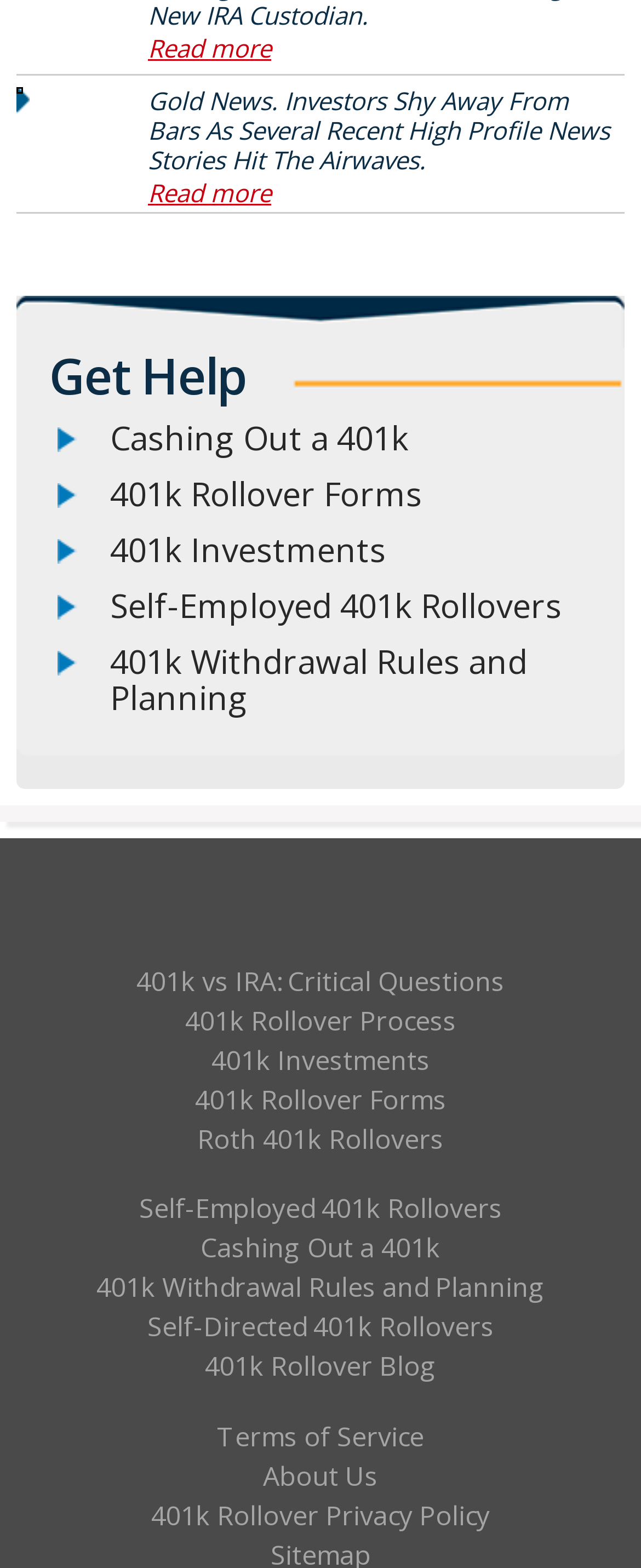What is the main topic of this webpage?
Please give a detailed and elaborate explanation in response to the question.

Based on the links and headings on the webpage, it appears that the main topic is related to 401k, including rollovers, investments, and withdrawals.